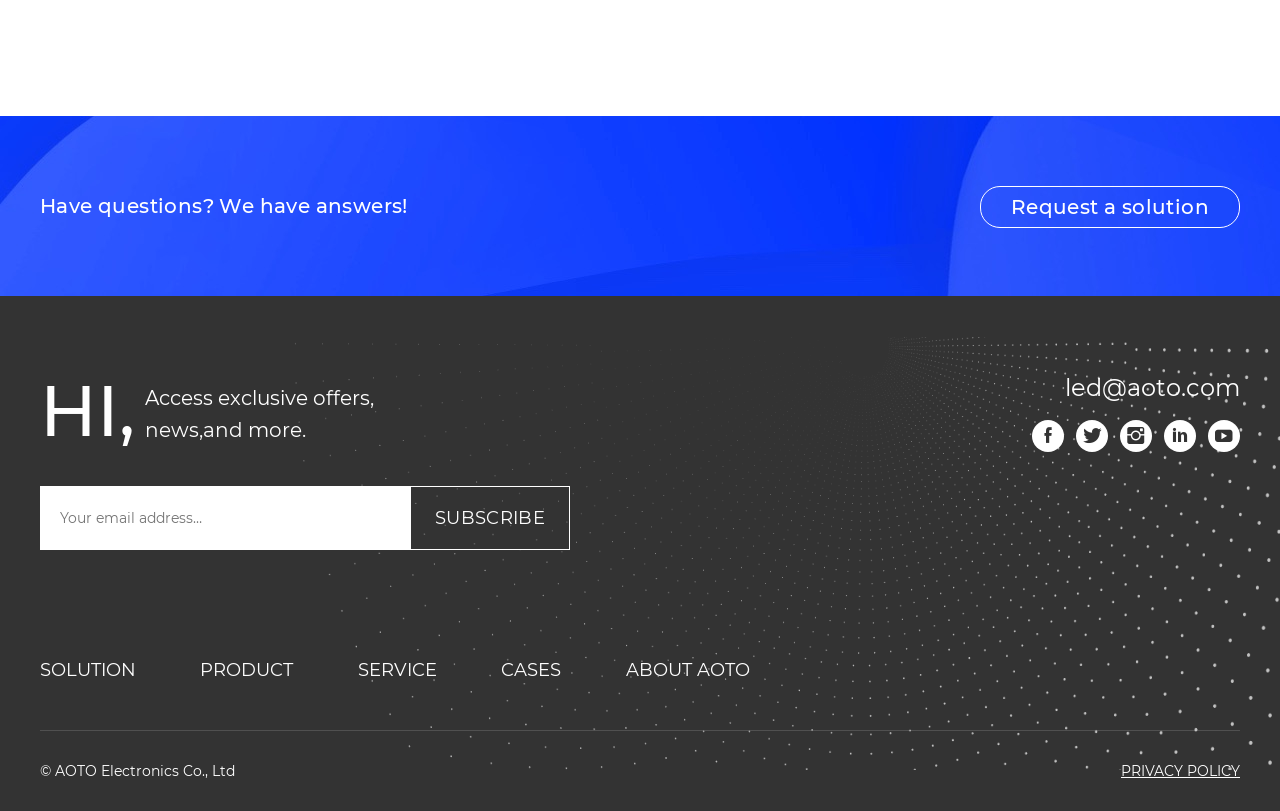What are the main navigation links available?
Using the image as a reference, deliver a detailed and thorough answer to the question.

The main navigation links available are SOLUTION, PRODUCT, SERVICE, CASES, and ABOUT AOTO, which are located at the bottom of the webpage.